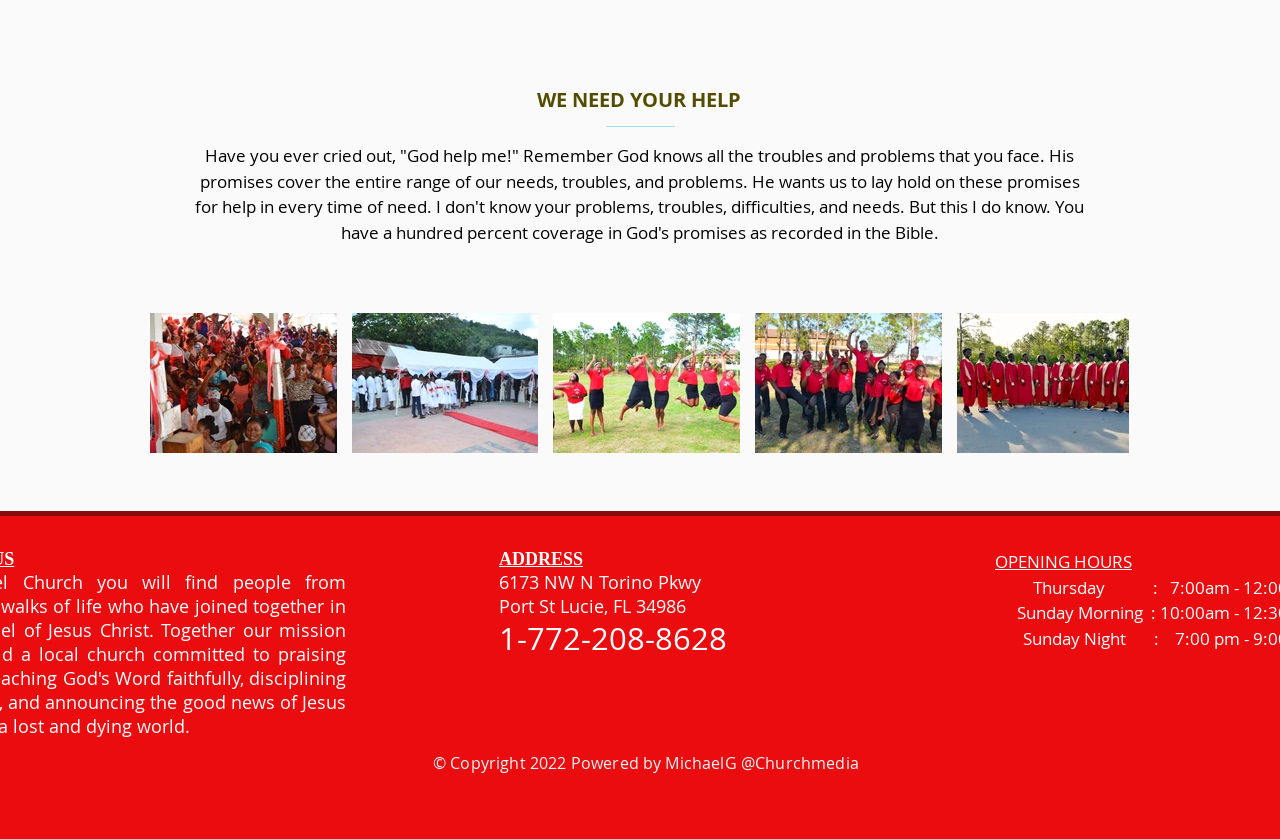How many social media links are there?
Please respond to the question with a detailed and informative answer.

There are 4 social media links, namely YouTube, Facebook, Twitter, and Instagram, as indicated by the links under the 'OPENING HOURS' section.